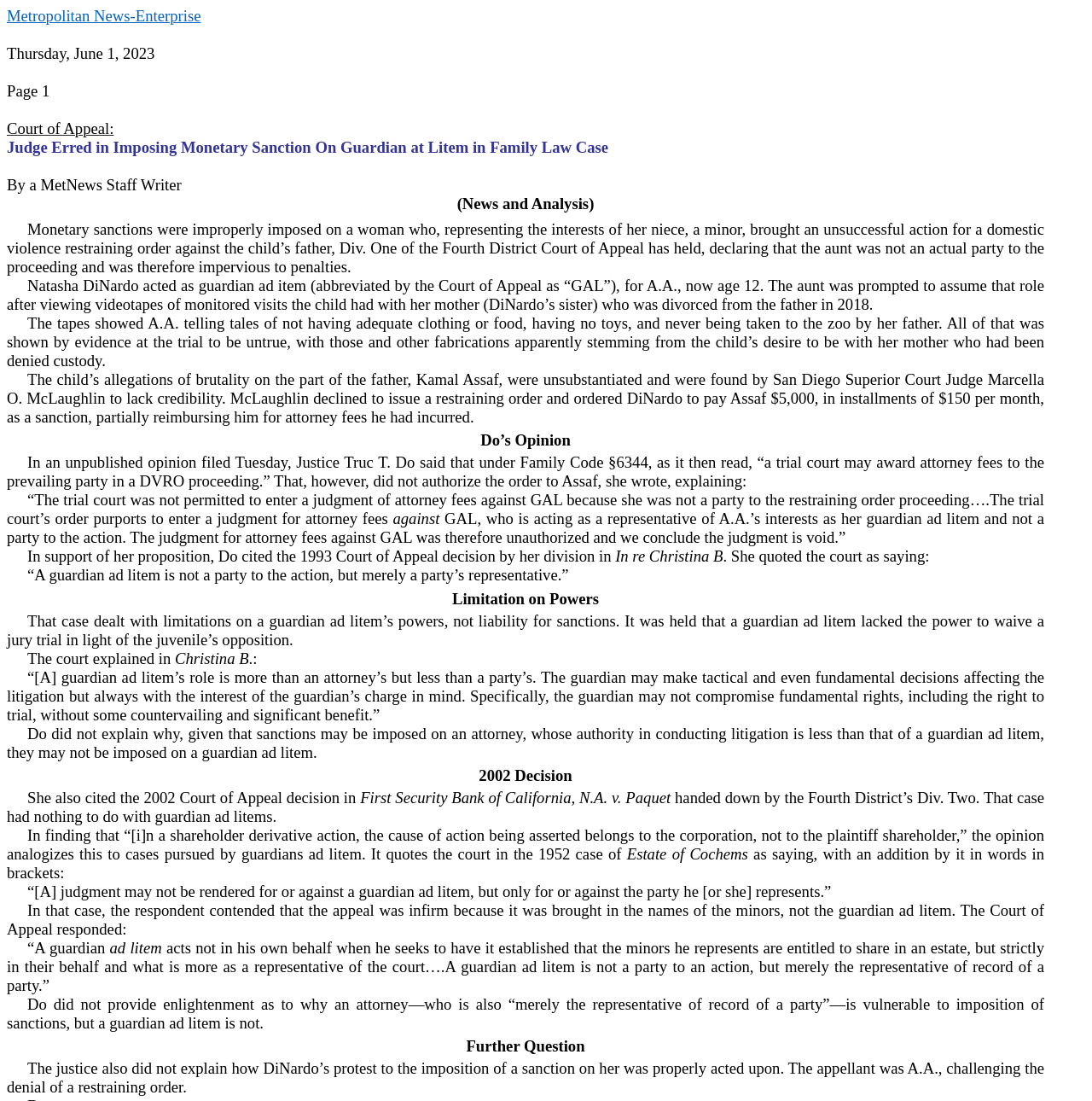Given the description: "Metropolitan News-Enterprise", determine the bounding box coordinates of the UI element. The coordinates should be formatted as four float numbers between 0 and 1, [left, top, right, bottom].

[0.006, 0.01, 0.184, 0.022]